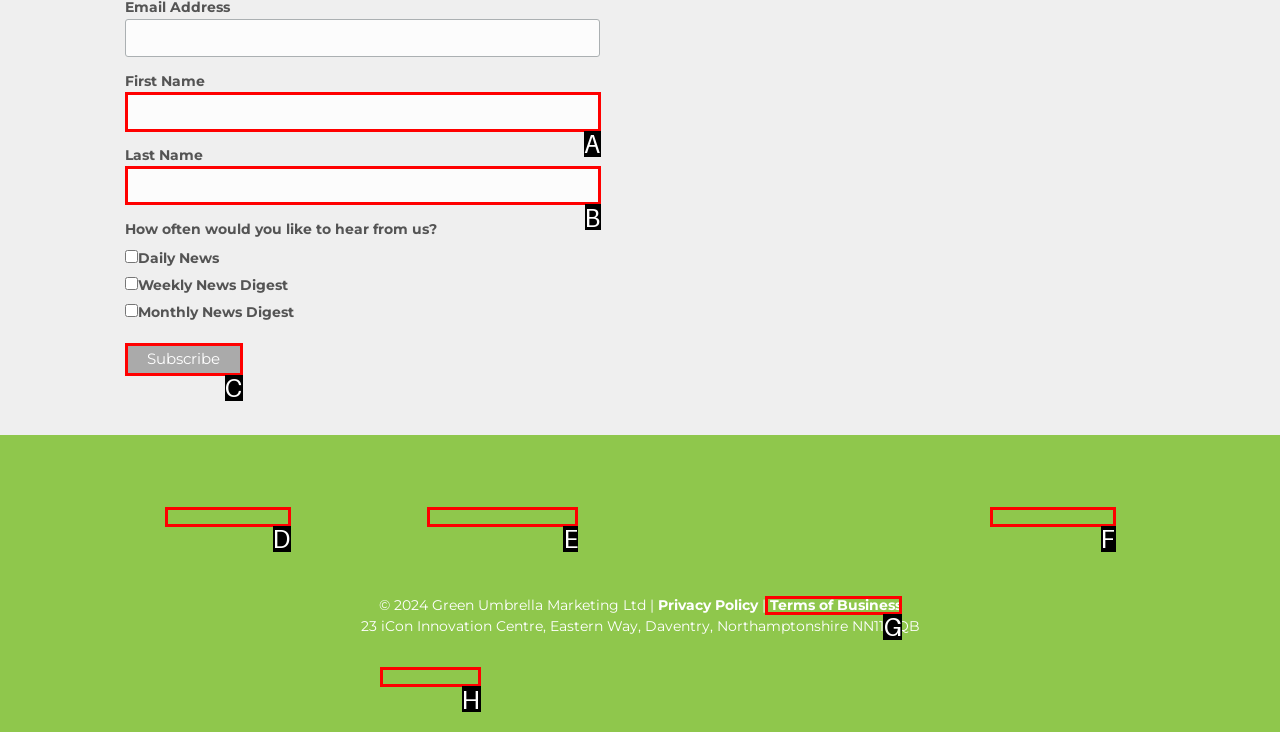Select the correct UI element to click for this task: Input first name.
Answer using the letter from the provided options.

A